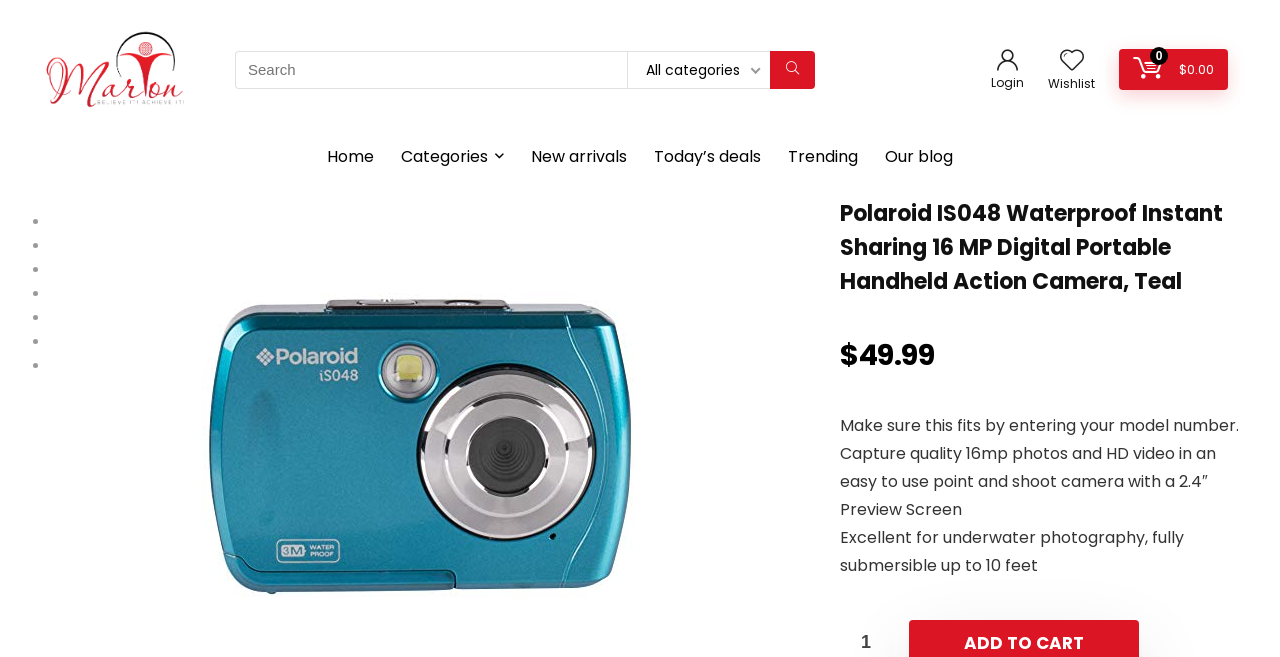Determine the bounding box for the described HTML element: "Categories". Ensure the coordinates are four float numbers between 0 and 1 in the format [left, top, right, bottom].

[0.303, 0.212, 0.404, 0.27]